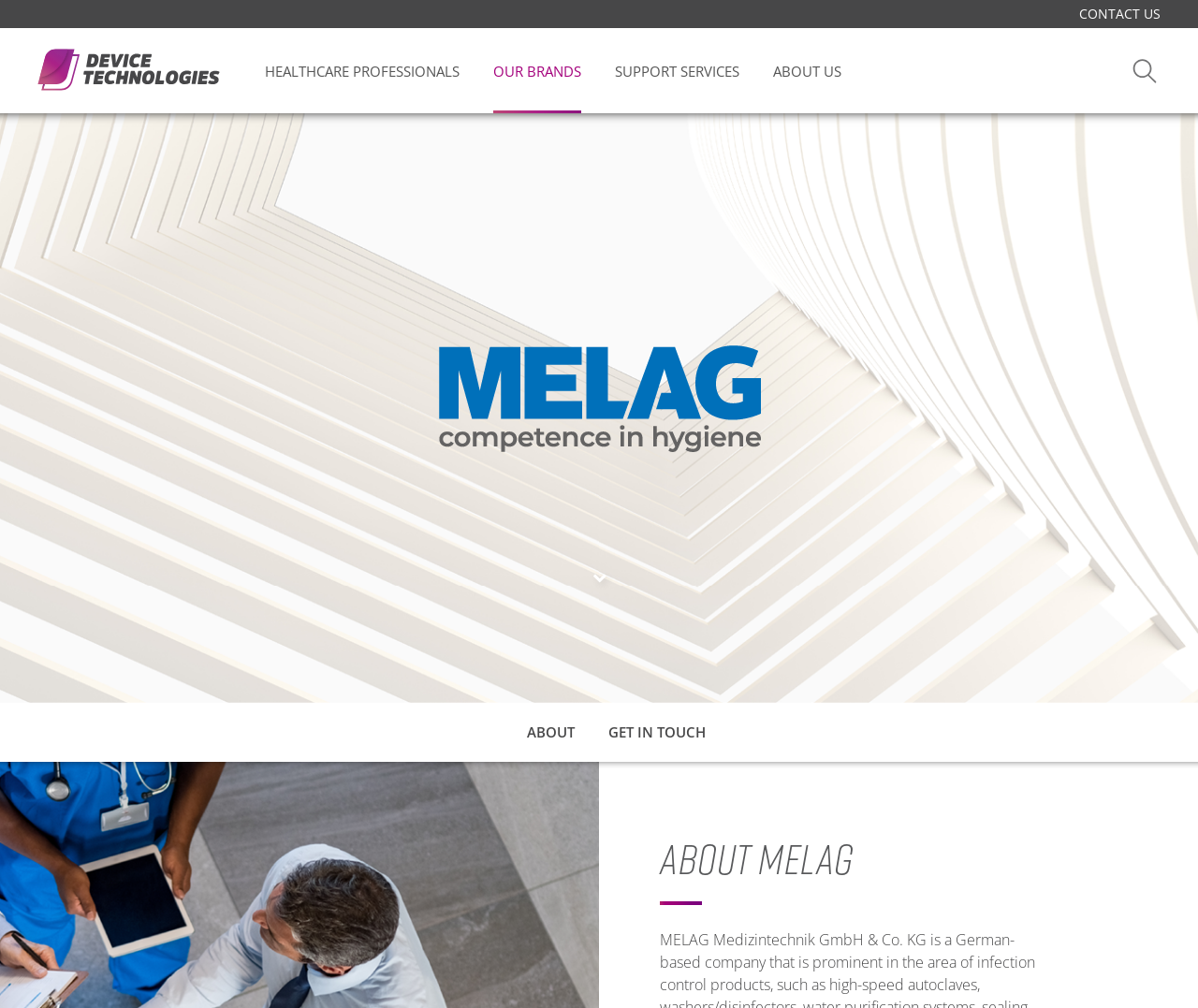Please provide a one-word or short phrase answer to the question:
What is the text of the first link in the header?

CONTACT US